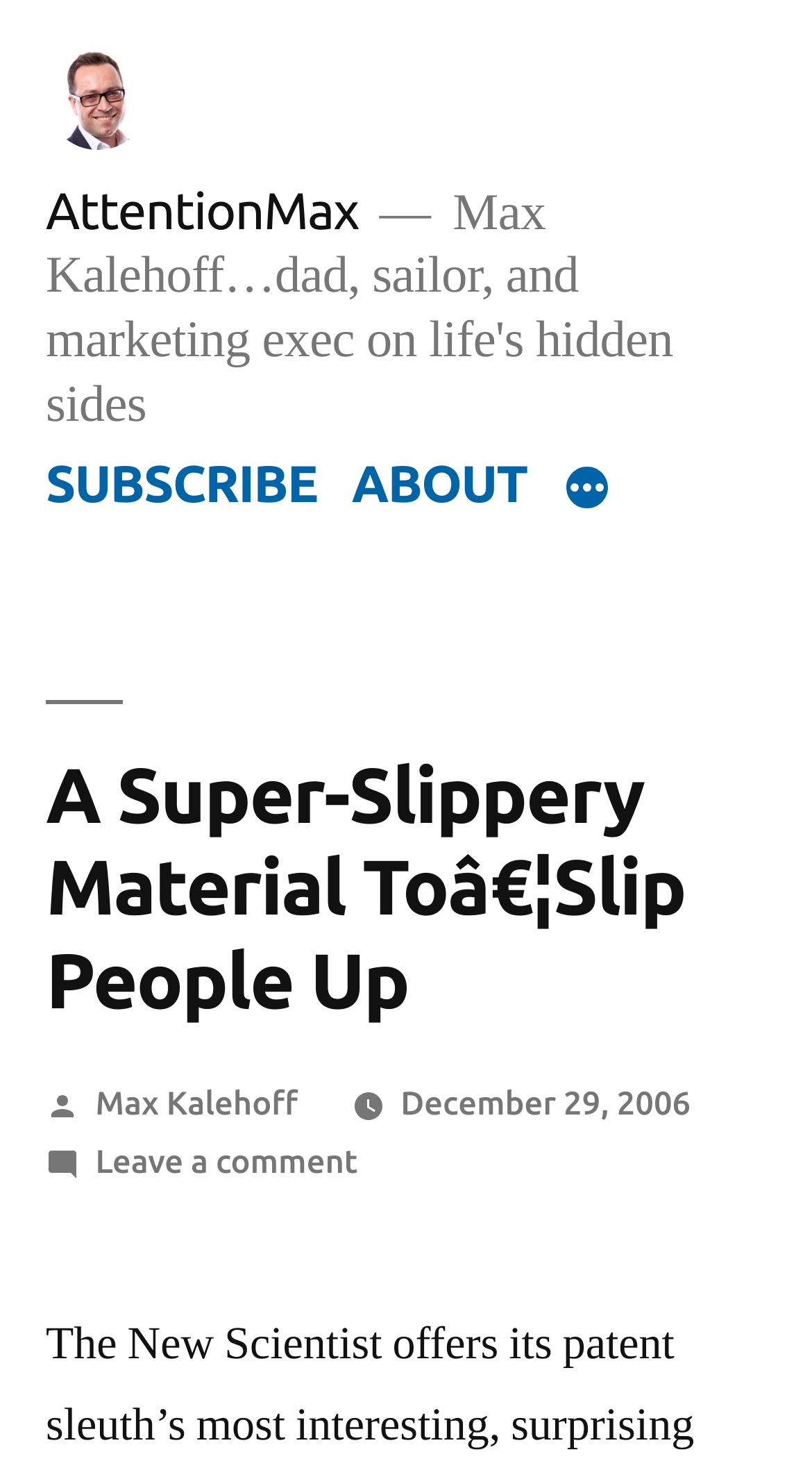Please locate and generate the primary heading on this webpage.

A Super-Slippery Material Toâ€¦Slip People Up